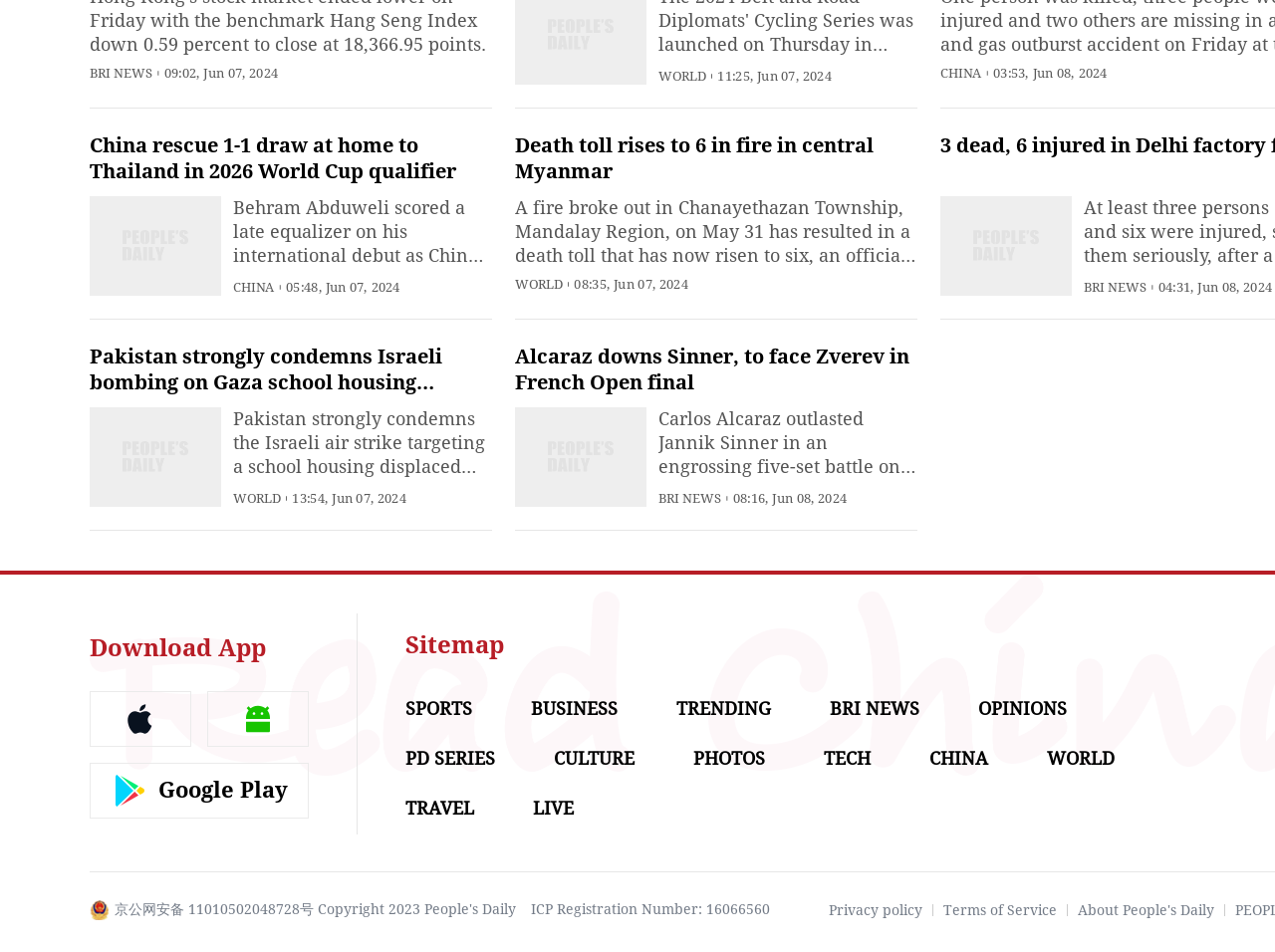Please identify the bounding box coordinates of the element's region that should be clicked to execute the following instruction: "Download the People's Daily English language App". The bounding box coordinates must be four float numbers between 0 and 1, i.e., [left, top, right, bottom].

[0.07, 0.666, 0.209, 0.695]